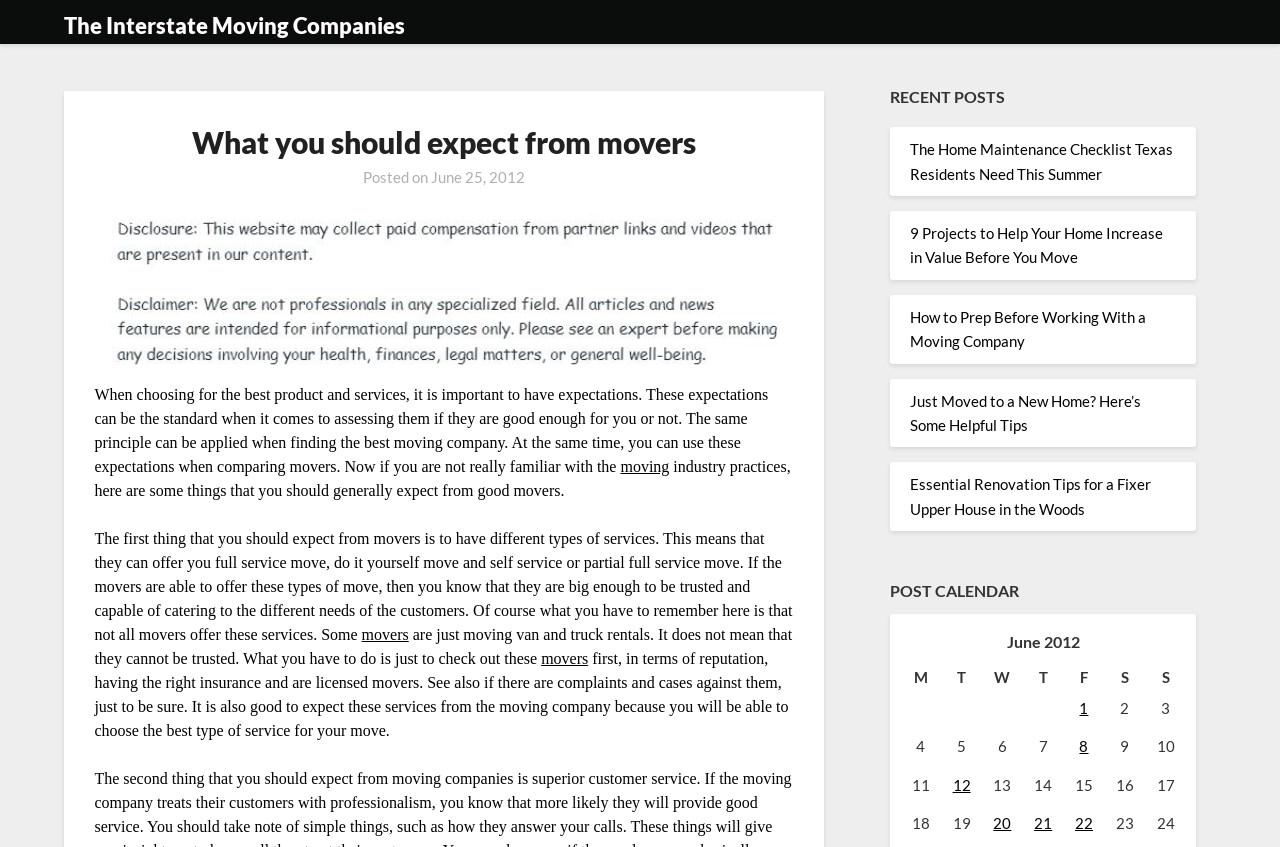Given the element description moving, predict the bounding box coordinates for the UI element in the webpage screenshot. The format should be (top-left x, top-left y, bottom-right x, bottom-right y), and the values should be between 0 and 1.

[0.485, 0.541, 0.523, 0.561]